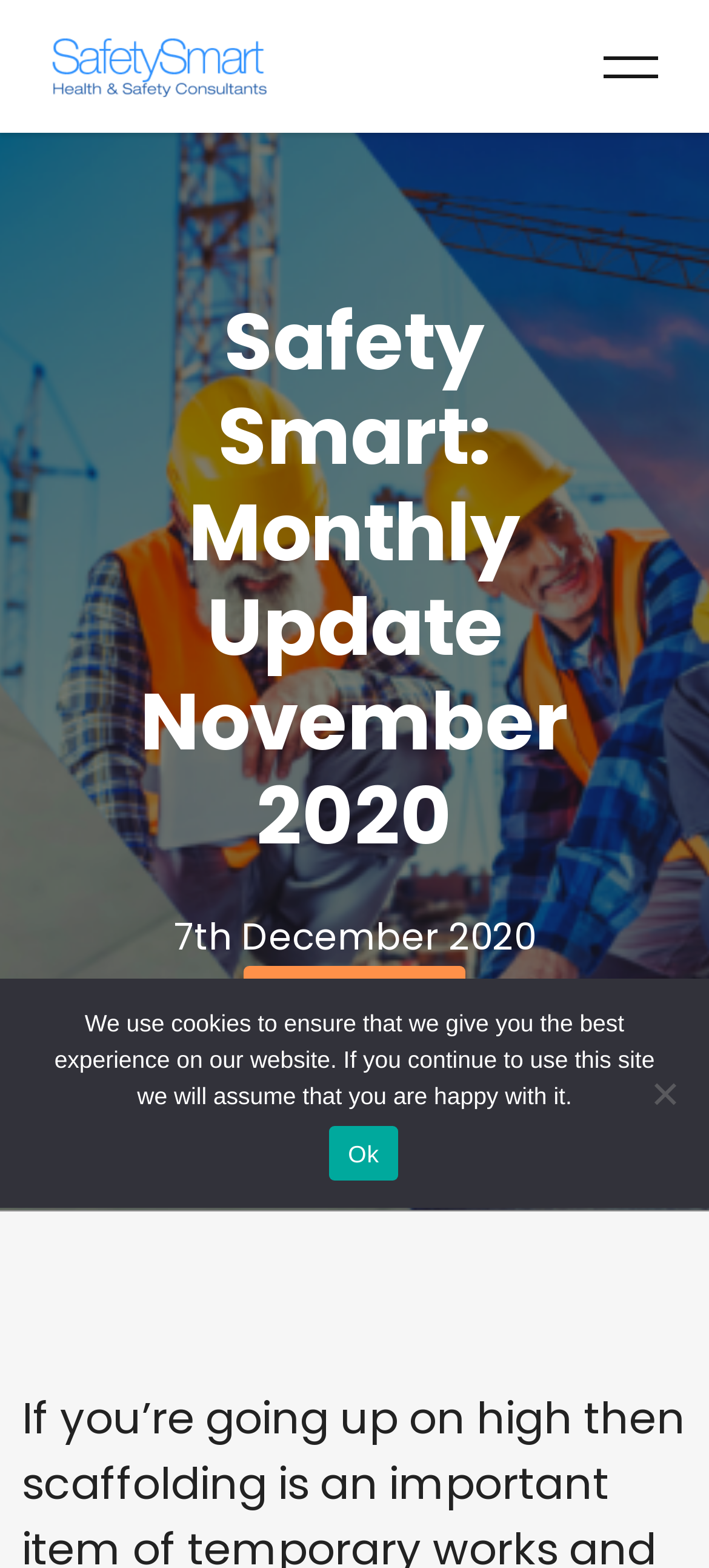Provide a brief response in the form of a single word or phrase:
What is the purpose of the cookie notice?

To inform about cookie usage